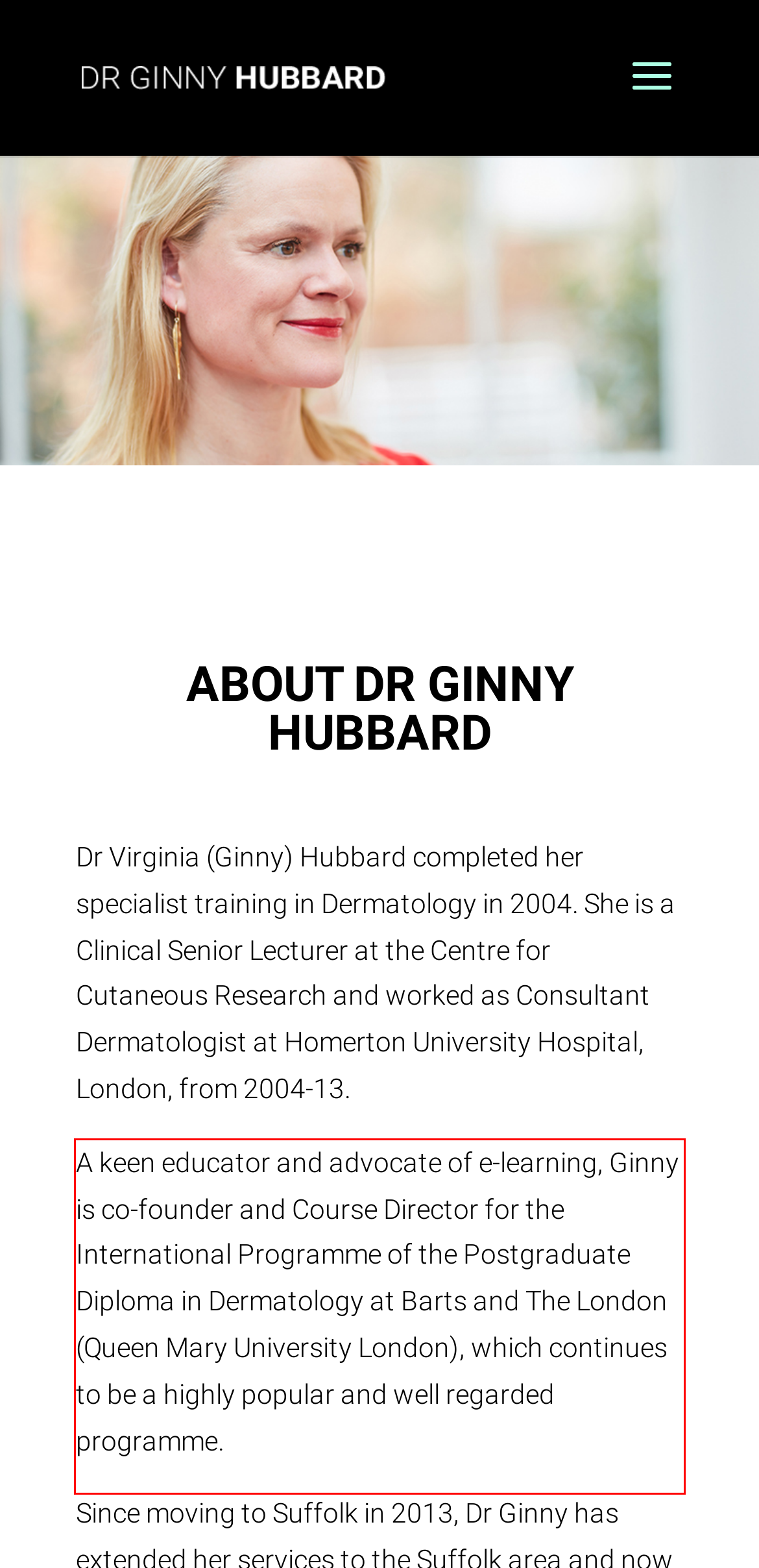Examine the screenshot of the webpage, locate the red bounding box, and perform OCR to extract the text contained within it.

A keen educator and advocate of e-learning, Ginny is co-founder and Course Director for the International Programme of the Postgraduate Diploma in Dermatology at Barts and The London (Queen Mary University London), which continues to be a highly popular and well regarded programme.